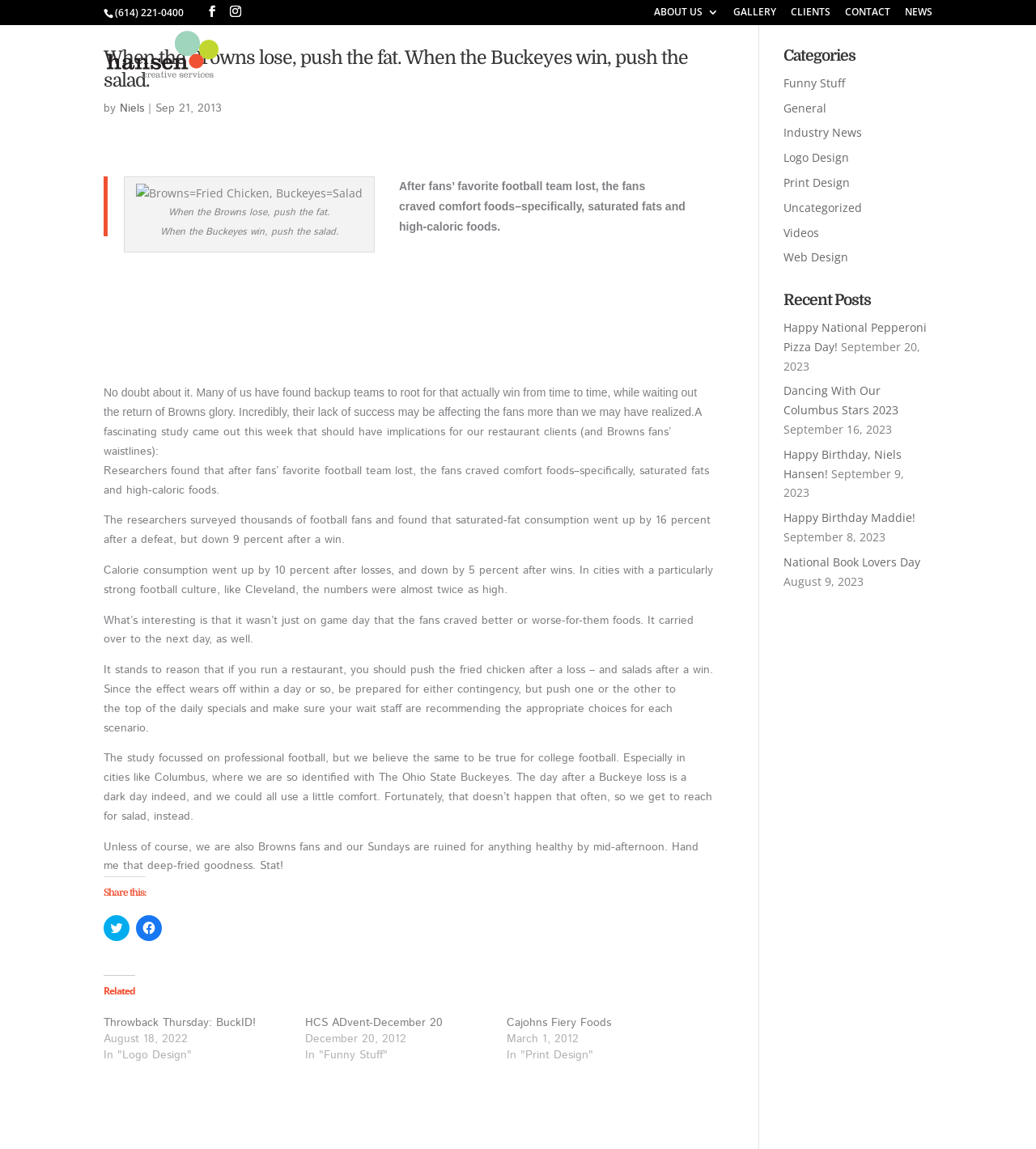What is the effect of a football team's loss on saturated-fat consumption?
Give a thorough and detailed response to the question.

According to the article, researchers found that saturated-fat consumption increases by 16 percent after a football team's loss, as stated in the static text element with the bounding box coordinates [0.1, 0.446, 0.686, 0.477].